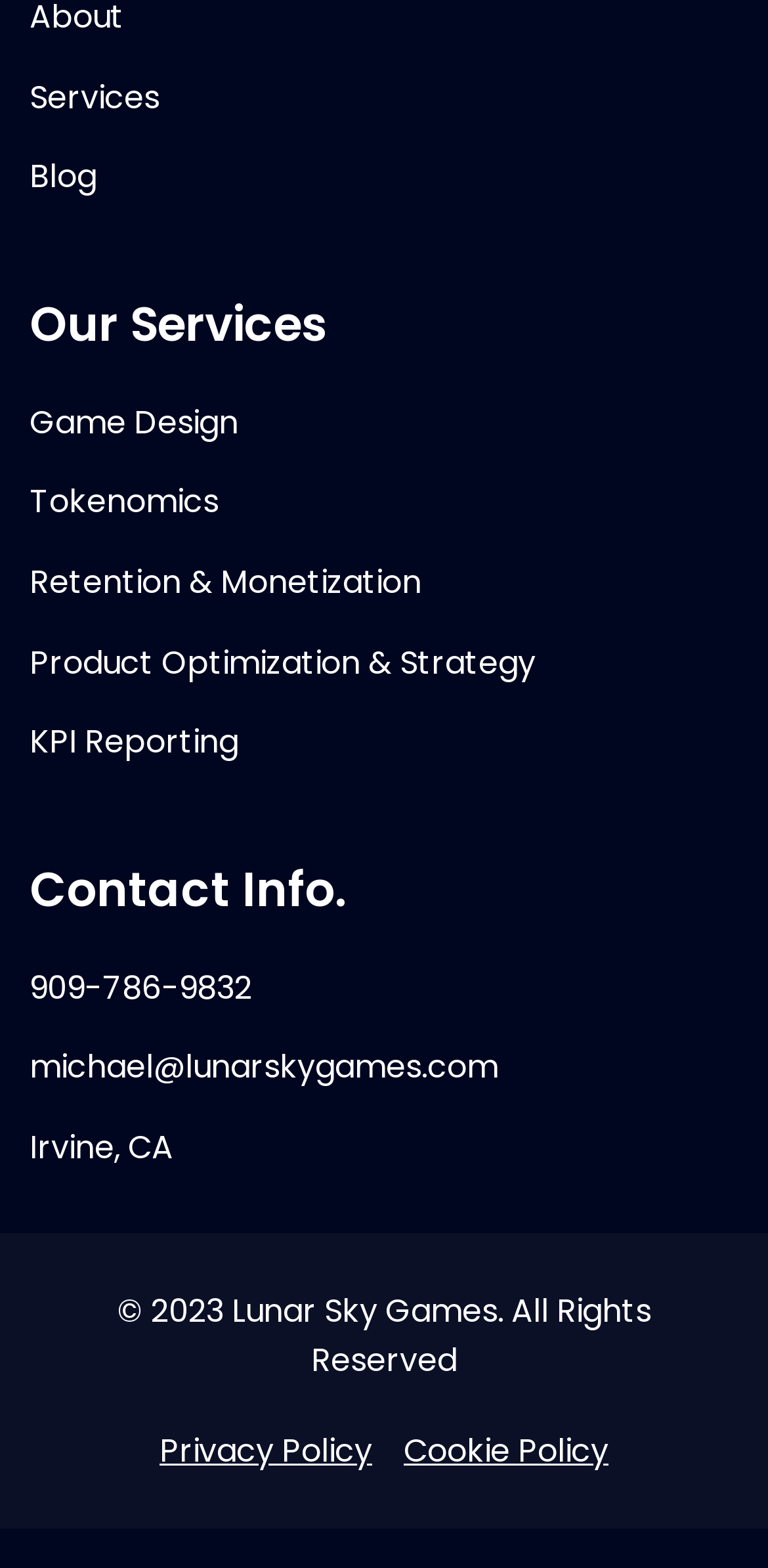What is the phone number of Lunar Sky Games?
Answer with a single word or phrase, using the screenshot for reference.

909-786-9832